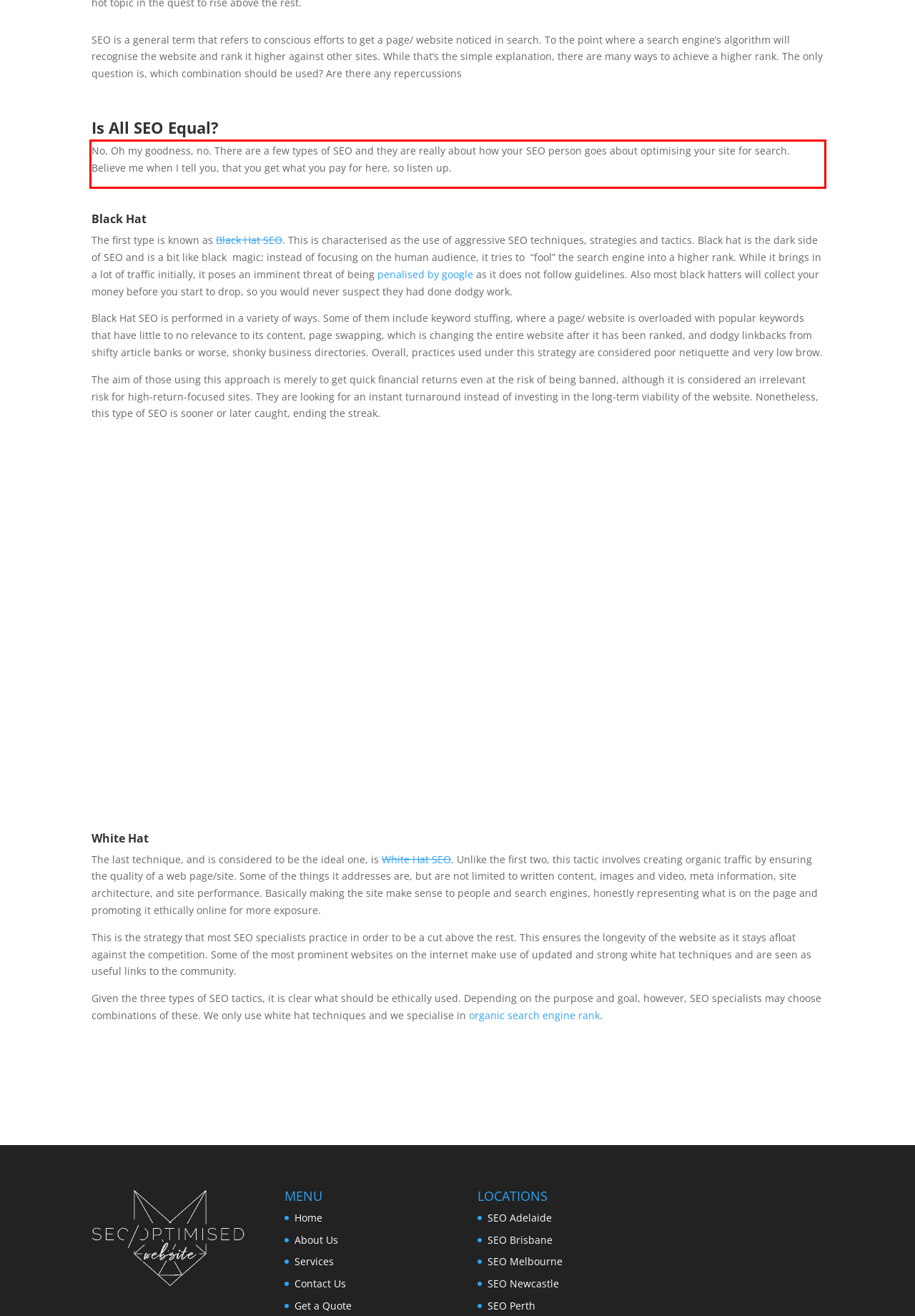Examine the screenshot of the webpage, locate the red bounding box, and generate the text contained within it.

No. Oh my goodness, no. There are a few types of SEO and they are really about how your SEO person goes about optimising your site for search. Believe me when I tell you, that you get what you pay for here, so listen up.